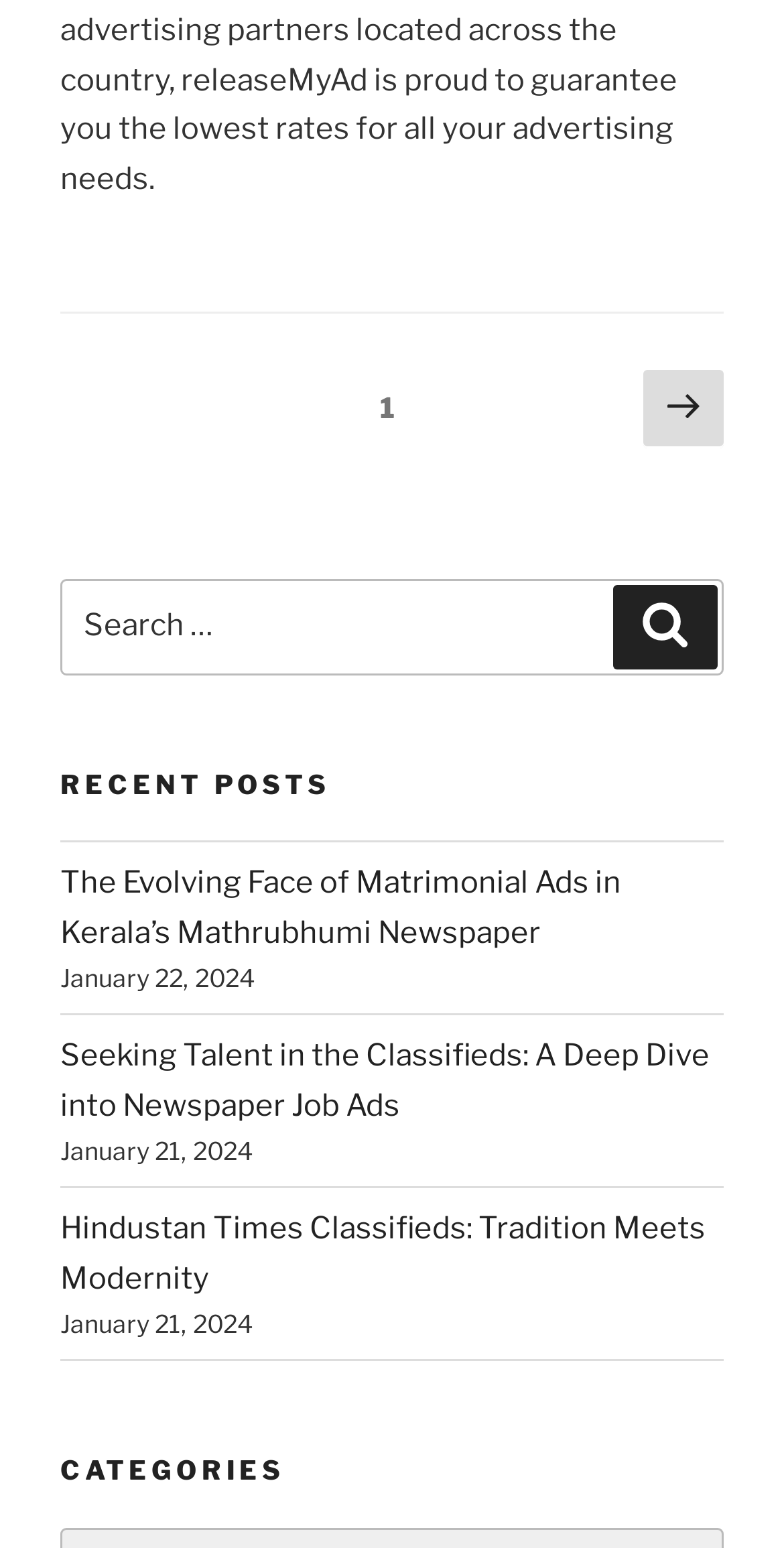Is there a search function on this page?
From the screenshot, provide a brief answer in one word or phrase.

Yes